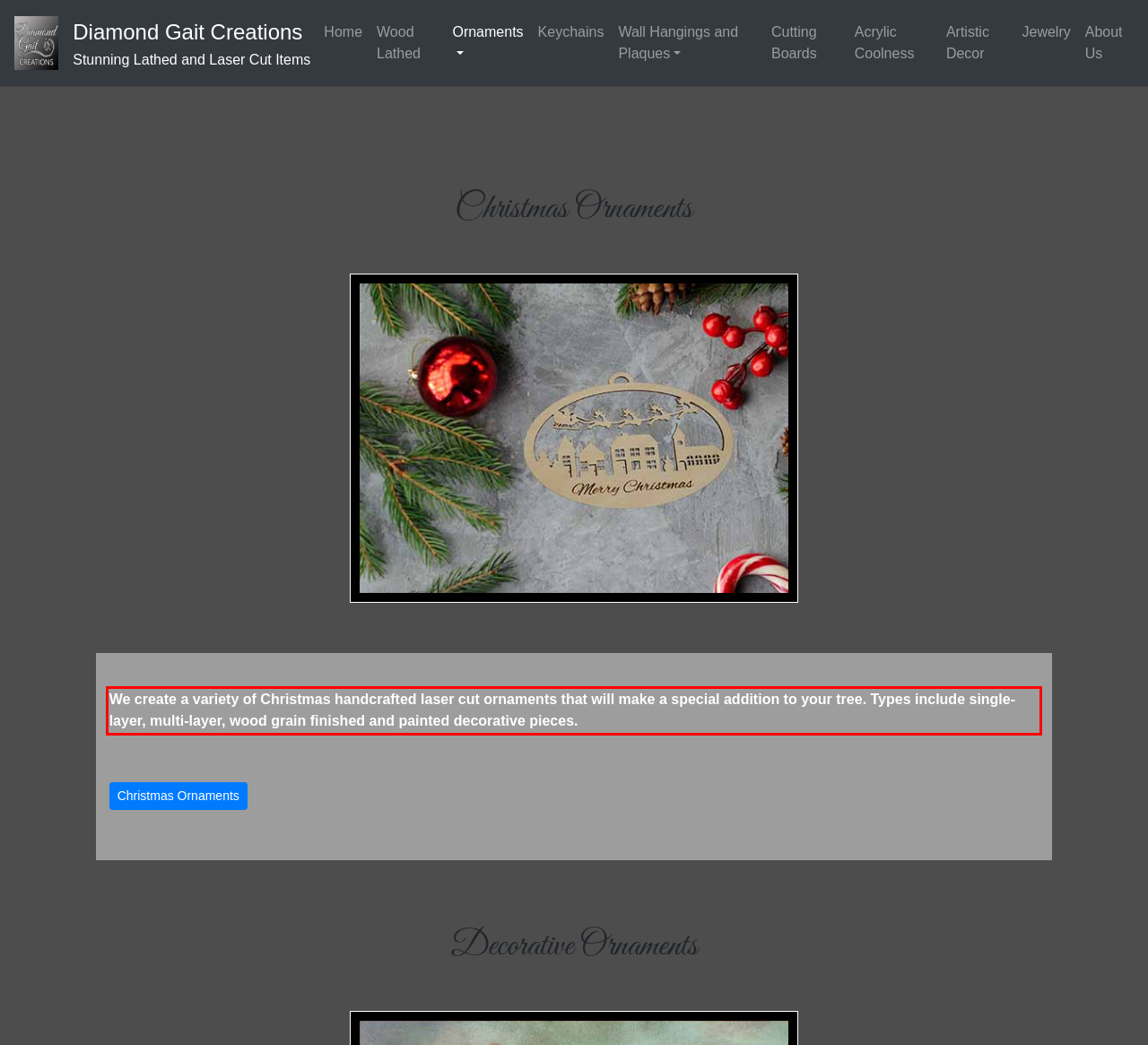With the provided screenshot of a webpage, locate the red bounding box and perform OCR to extract the text content inside it.

We create a variety of Christmas handcrafted laser cut ornaments that will make a special addition to your tree. Types include single-layer, multi-layer, wood grain finished and painted decorative pieces.